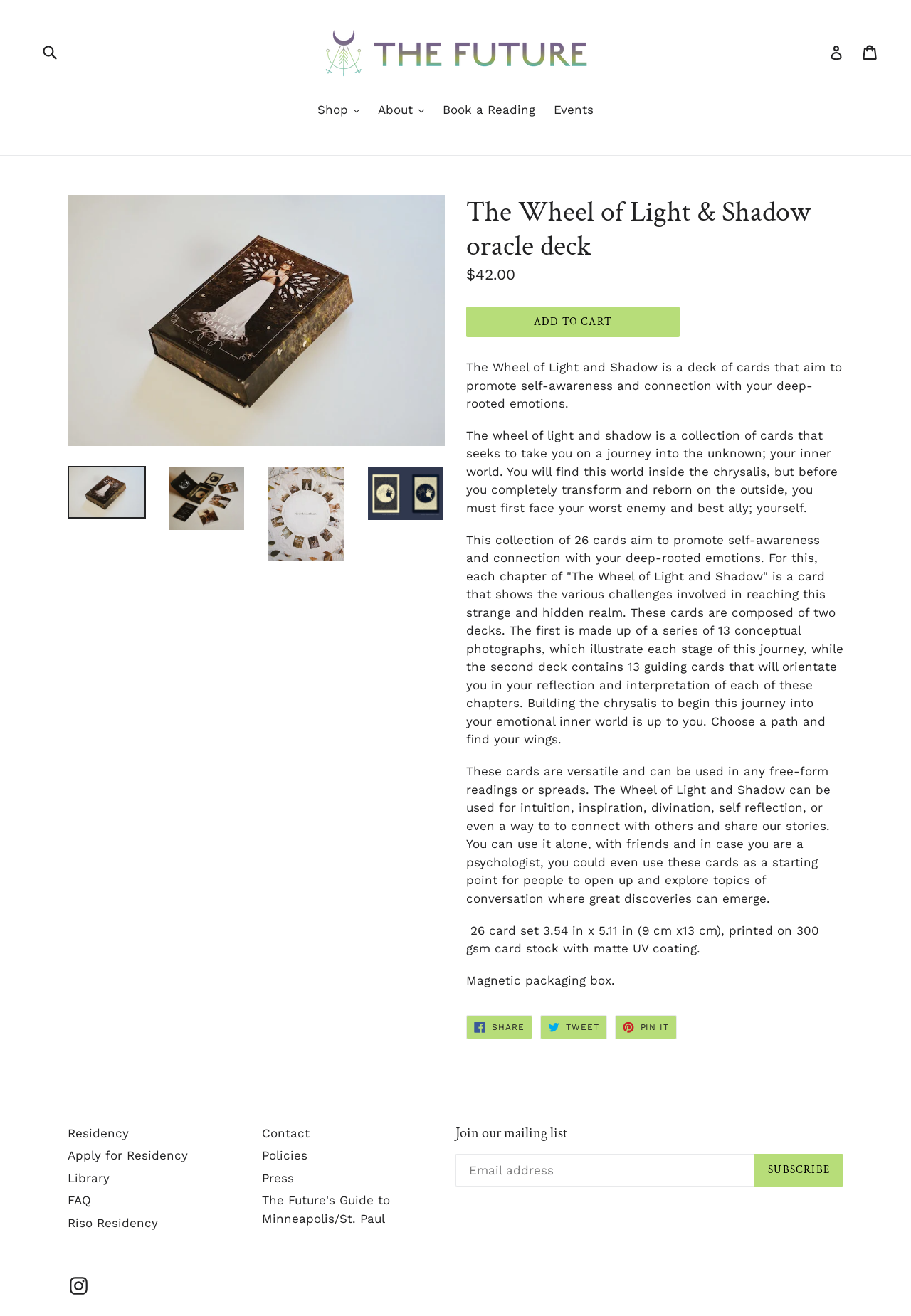Specify the bounding box coordinates of the region I need to click to perform the following instruction: "Subscribe to the mailing list". The coordinates must be four float numbers in the range of 0 to 1, i.e., [left, top, right, bottom].

[0.828, 0.877, 0.926, 0.902]